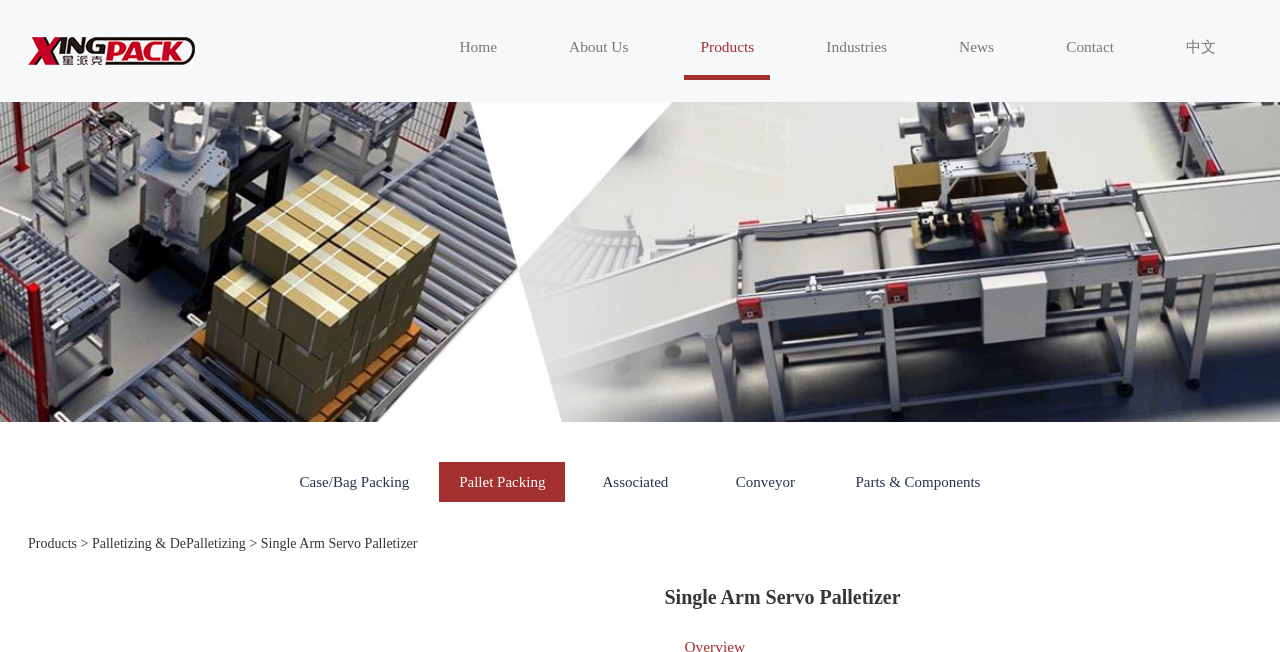What is the company name?
Look at the screenshot and respond with one word or a short phrase.

XingPack Automation Co., Ltd